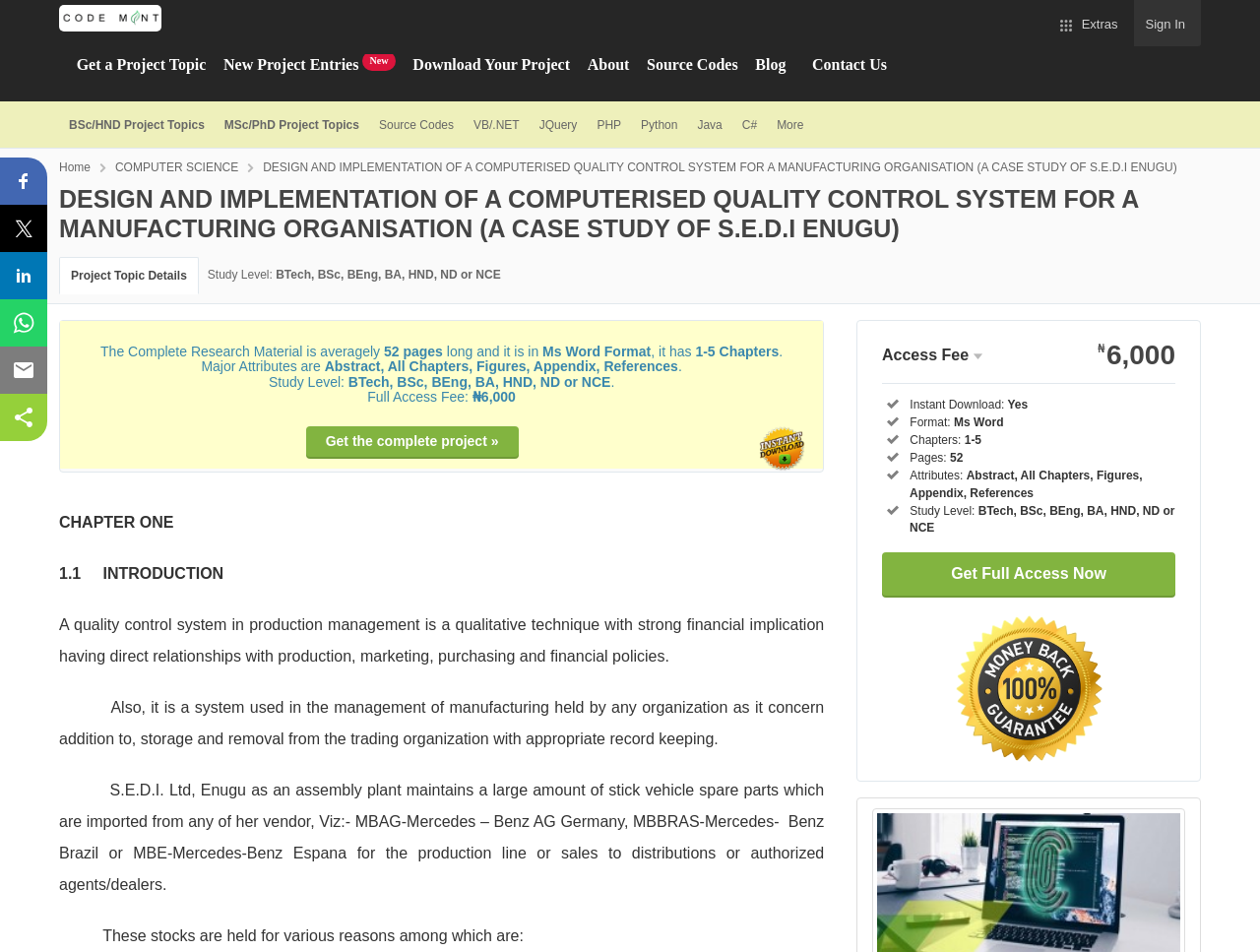Identify and provide the bounding box coordinates of the UI element described: "Get the complete project »". The coordinates should be formatted as [left, top, right, bottom], with each number being a float between 0 and 1.

[0.243, 0.448, 0.411, 0.48]